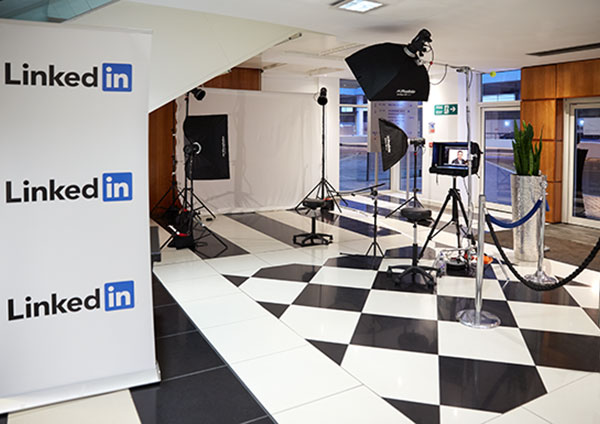Provide a brief response to the question below using a single word or phrase: 
What is the purpose of the studio?

Headshot portraits